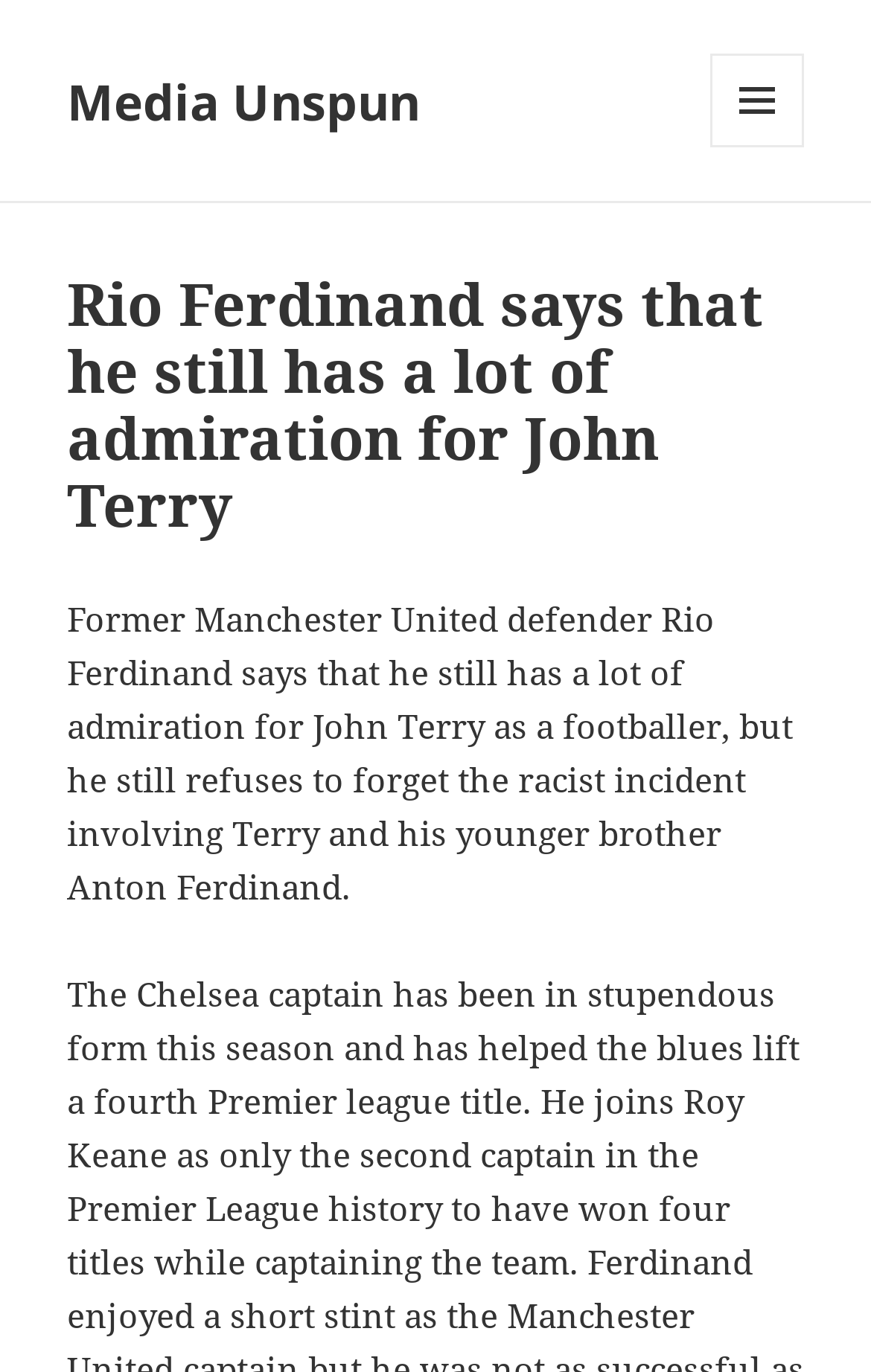Using the element description: "Harsha", determine the bounding box coordinates. The coordinates should be in the format [left, top, right, bottom], with values between 0 and 1.

None